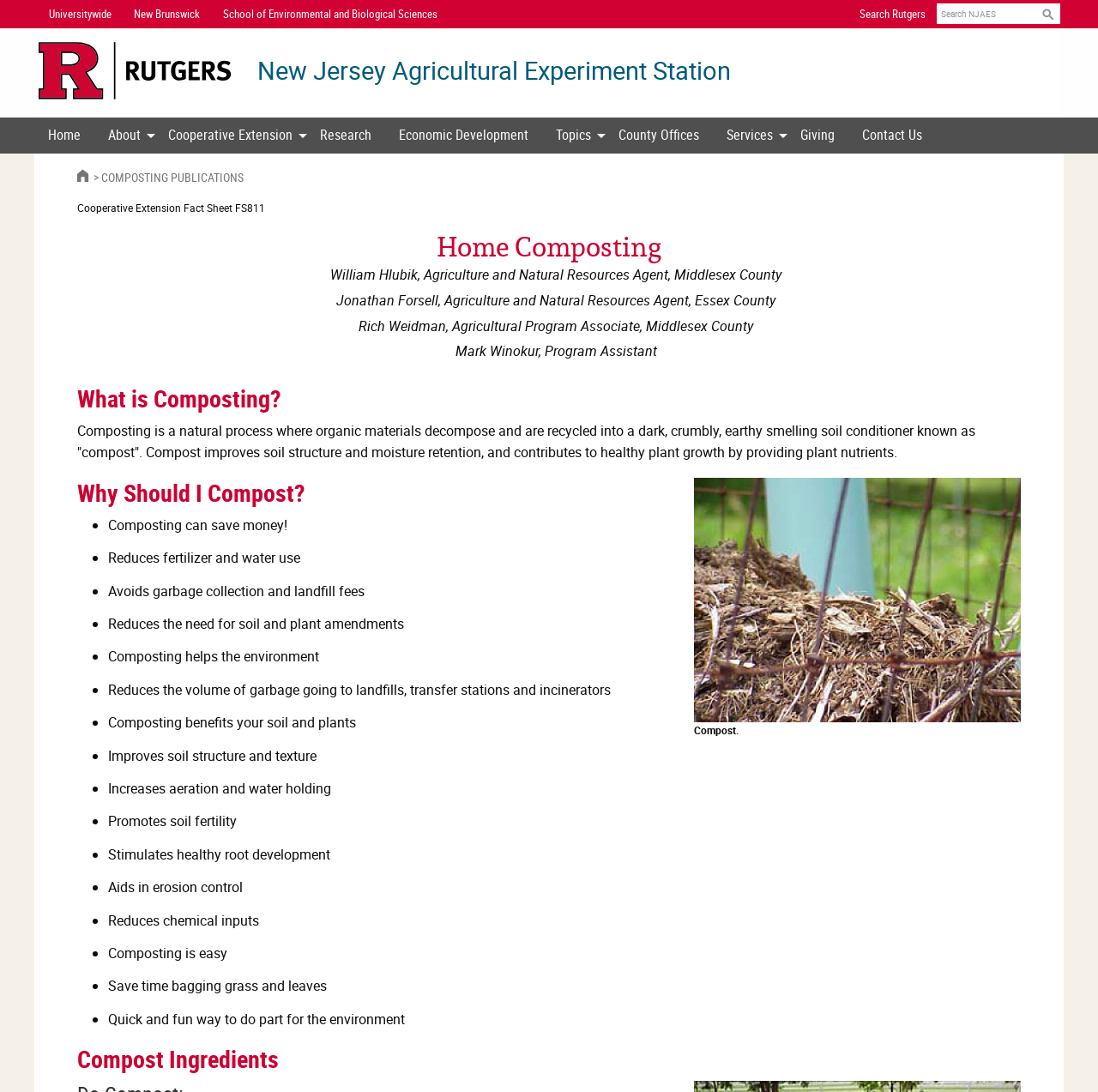Given the element description Home, predict the bounding box coordinates for the UI element in the webpage screenshot. The format should be (top-left x, top-left y, bottom-right x, bottom-right y), and the values should be between 0 and 1.

[0.031, 0.108, 0.086, 0.14]